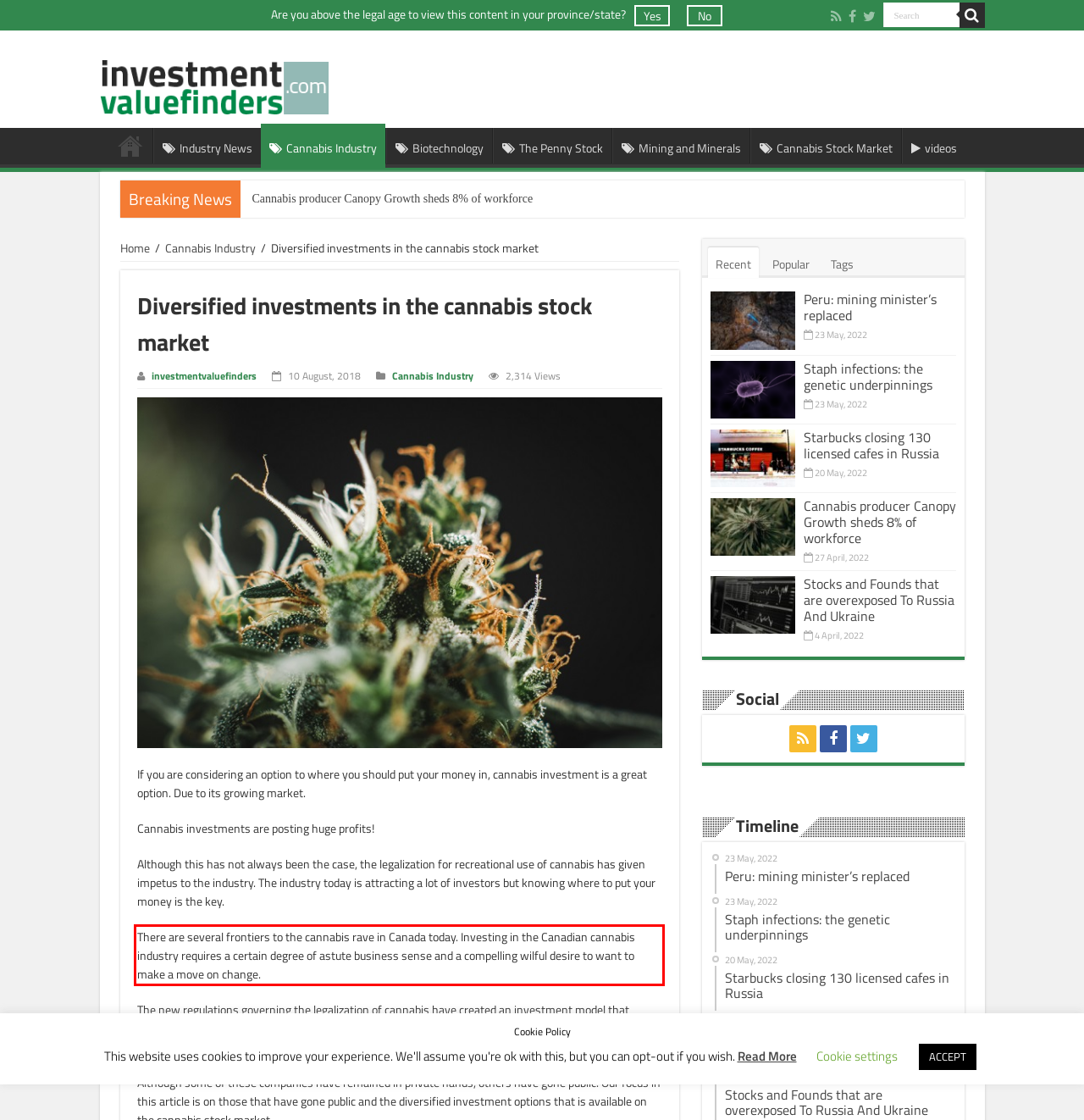Your task is to recognize and extract the text content from the UI element enclosed in the red bounding box on the webpage screenshot.

There are several frontiers to the cannabis rave in Canada today. Investing in the Canadian cannabis industry requires a certain degree of astute business sense and a compelling wilful desire to want to make a move on change.